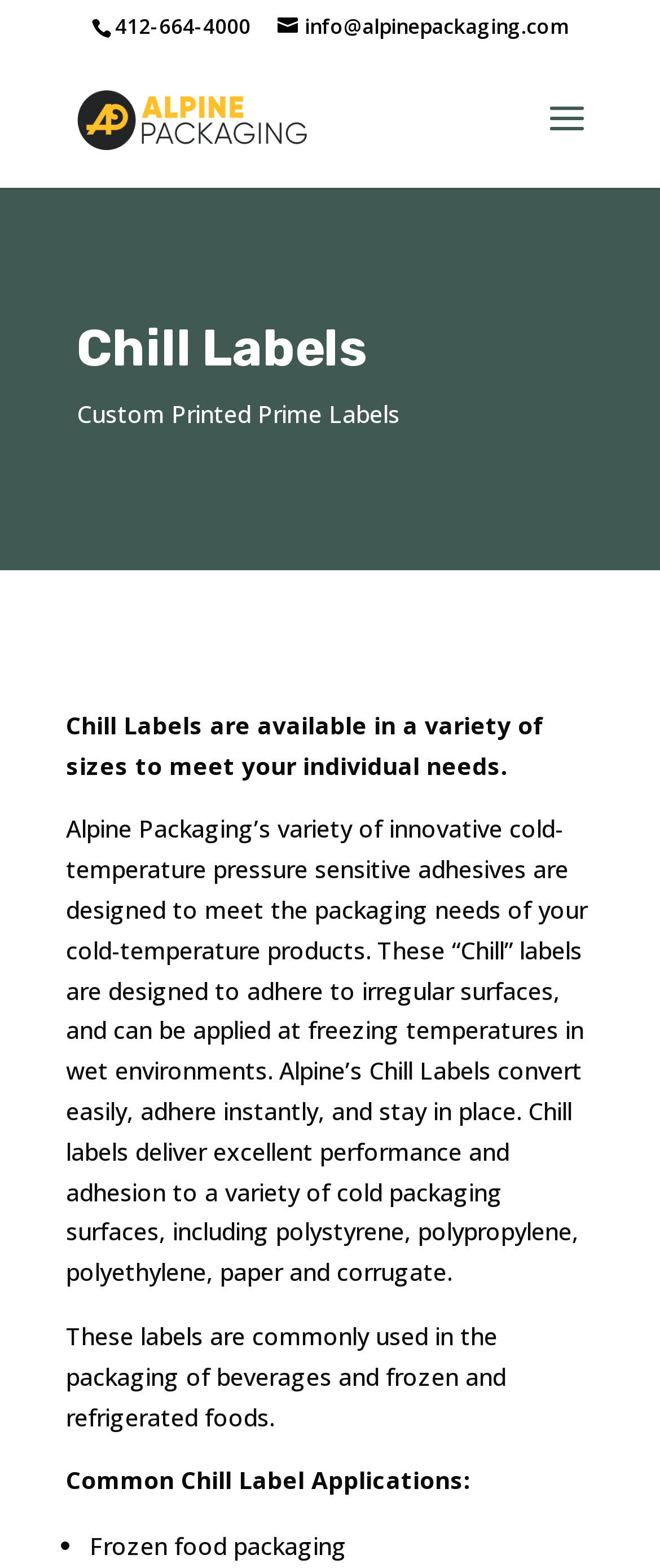Given the following UI element description: "alt="Alpine Packaging"", find the bounding box coordinates in the webpage screenshot.

[0.108, 0.064, 0.473, 0.085]